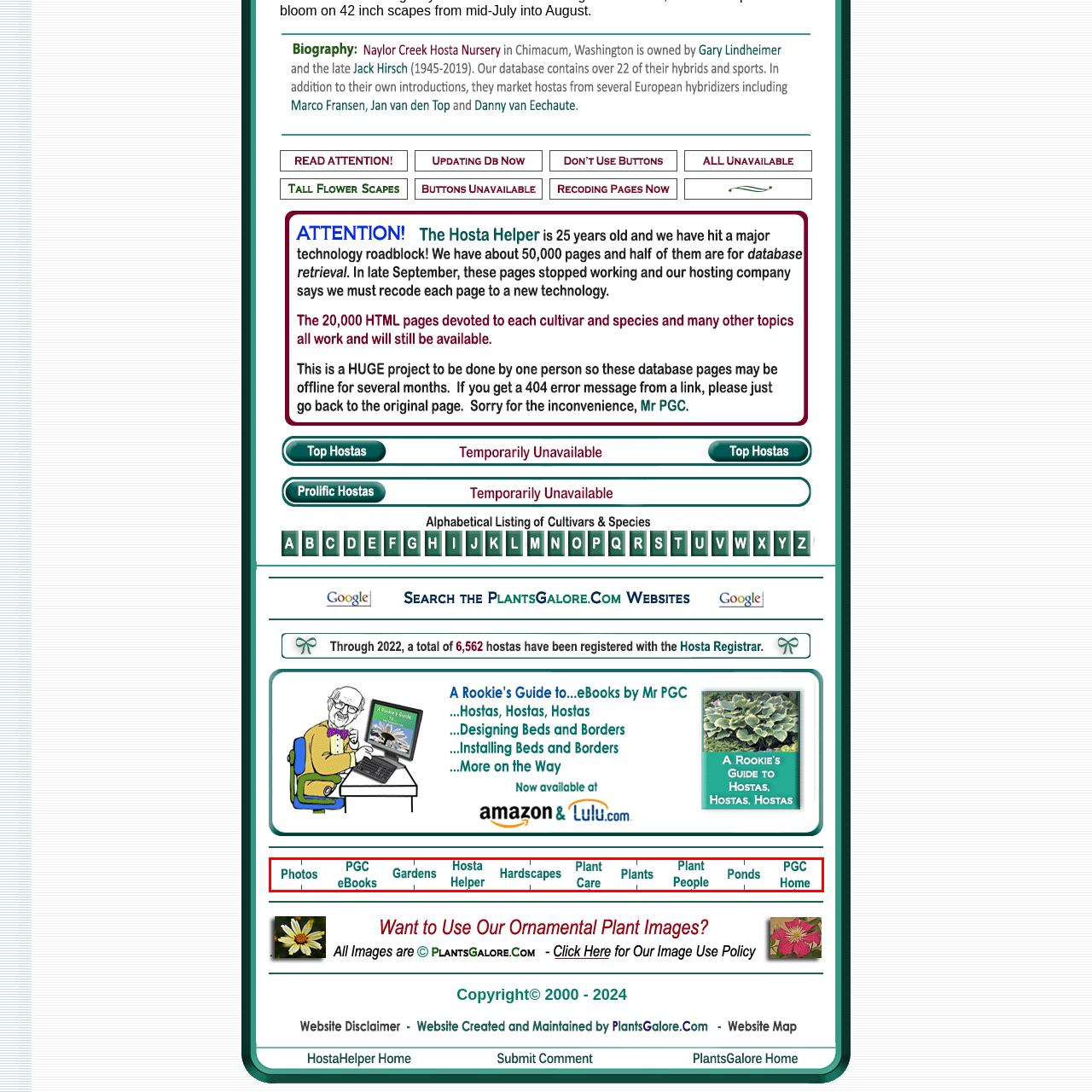Is 'Plant Care' a category in the menu? Focus on the image highlighted by the red bounding box and respond with a single word or a brief phrase.

Yes